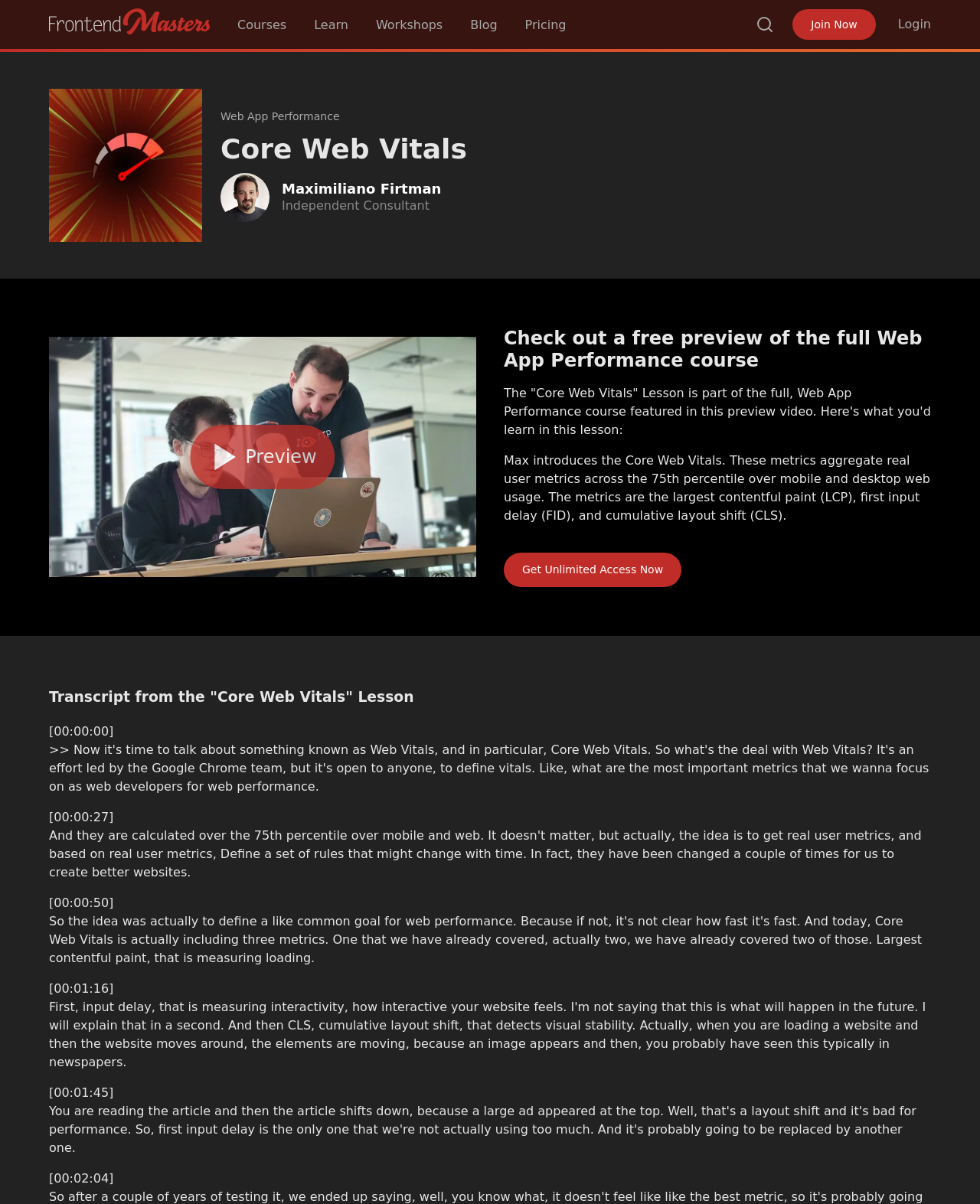Identify the main title of the webpage and generate its text content.

Core Web Vitals